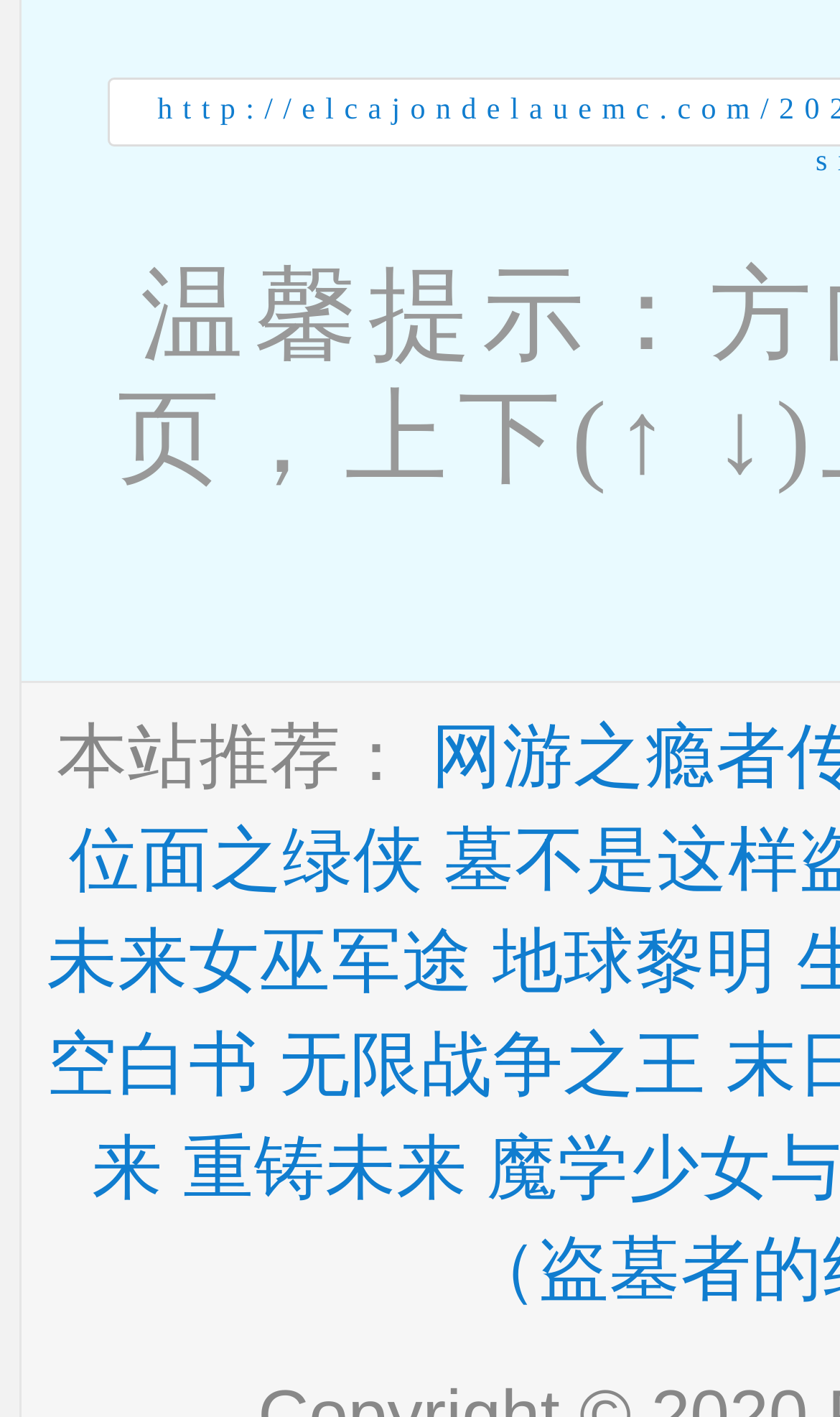Find the bounding box of the UI element described as: "地球黎明". The bounding box coordinates should be given as four float values between 0 and 1, i.e., [left, top, right, bottom].

[0.587, 0.65, 0.925, 0.706]